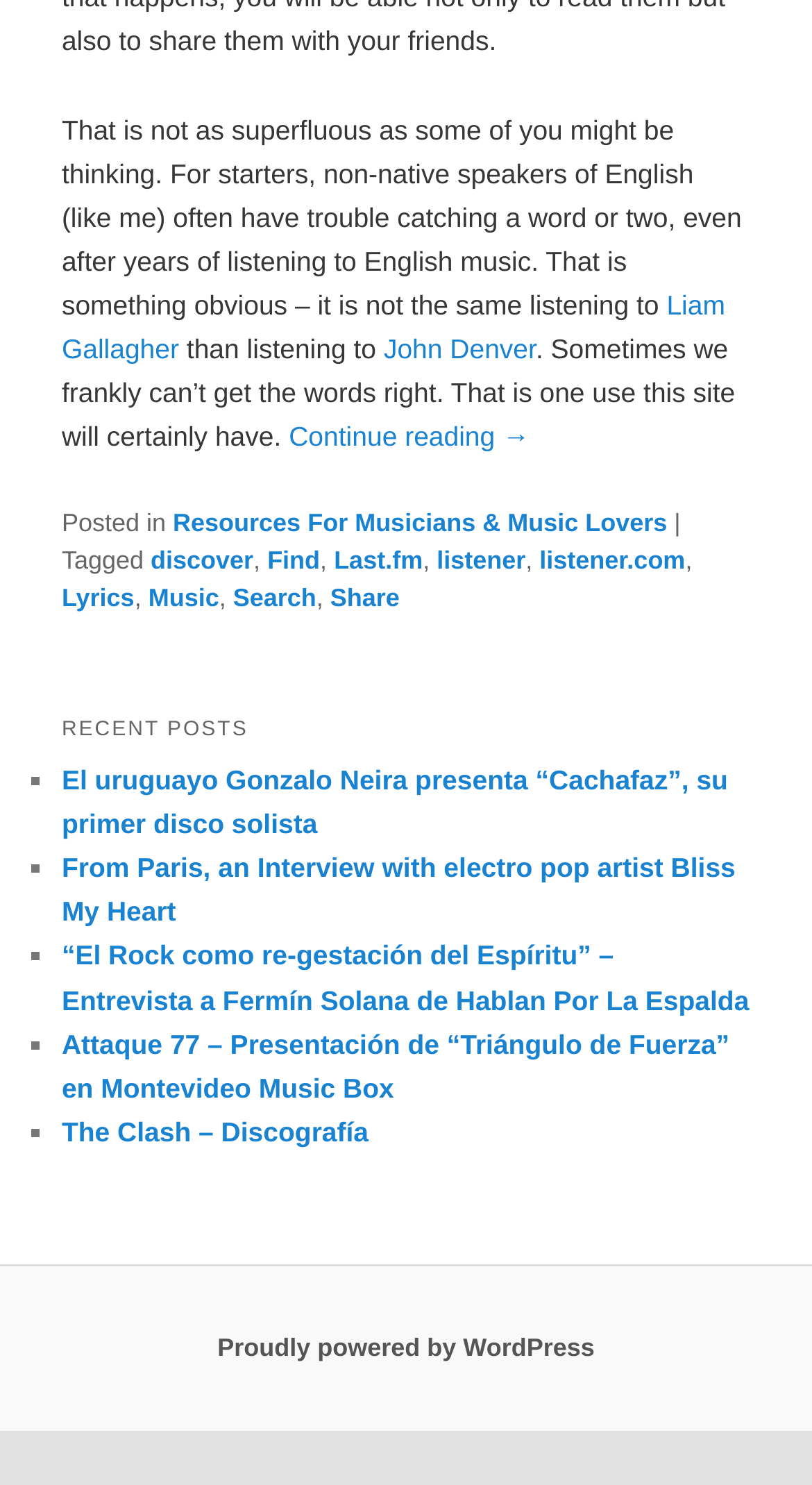Who is mentioned in the first paragraph?
Please provide a single word or phrase answer based on the image.

Liam Gallagher and John Denver